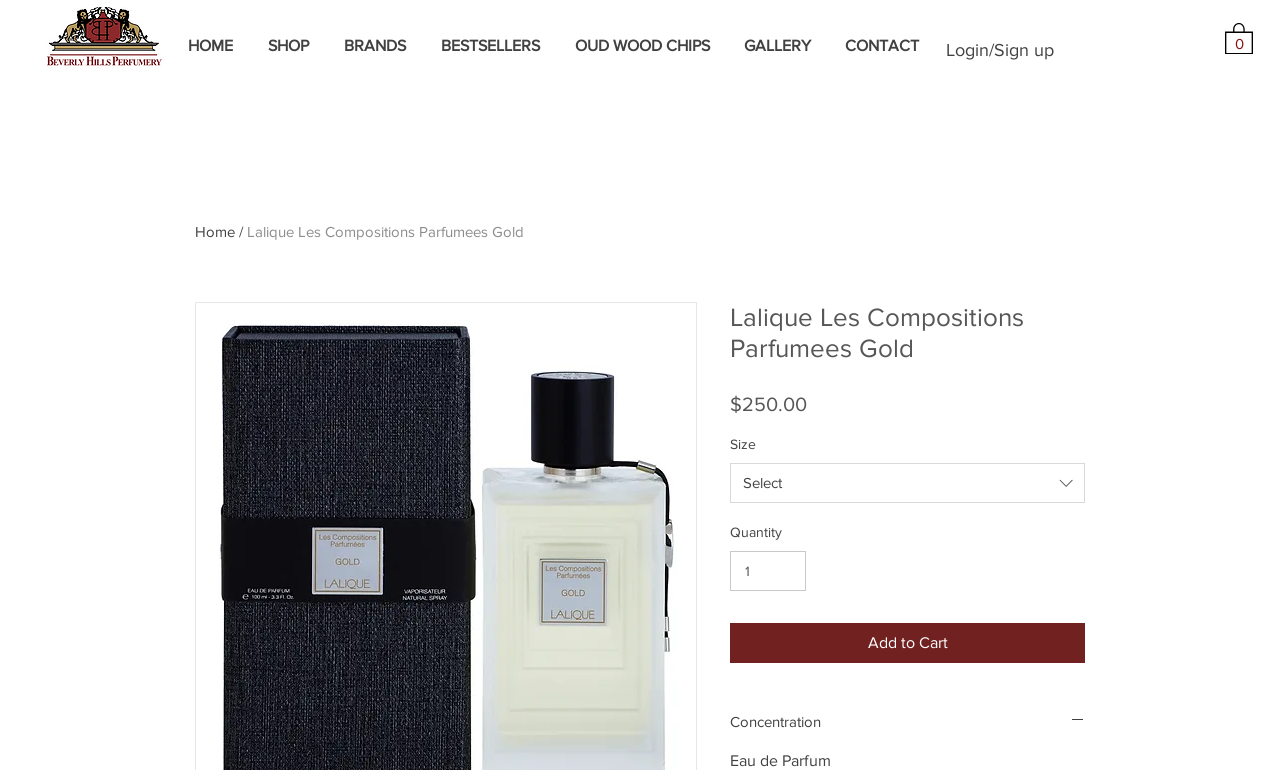Locate the bounding box coordinates of the clickable element to fulfill the following instruction: "View the Cart". Provide the coordinates as four float numbers between 0 and 1 in the format [left, top, right, bottom].

[0.957, 0.027, 0.979, 0.071]